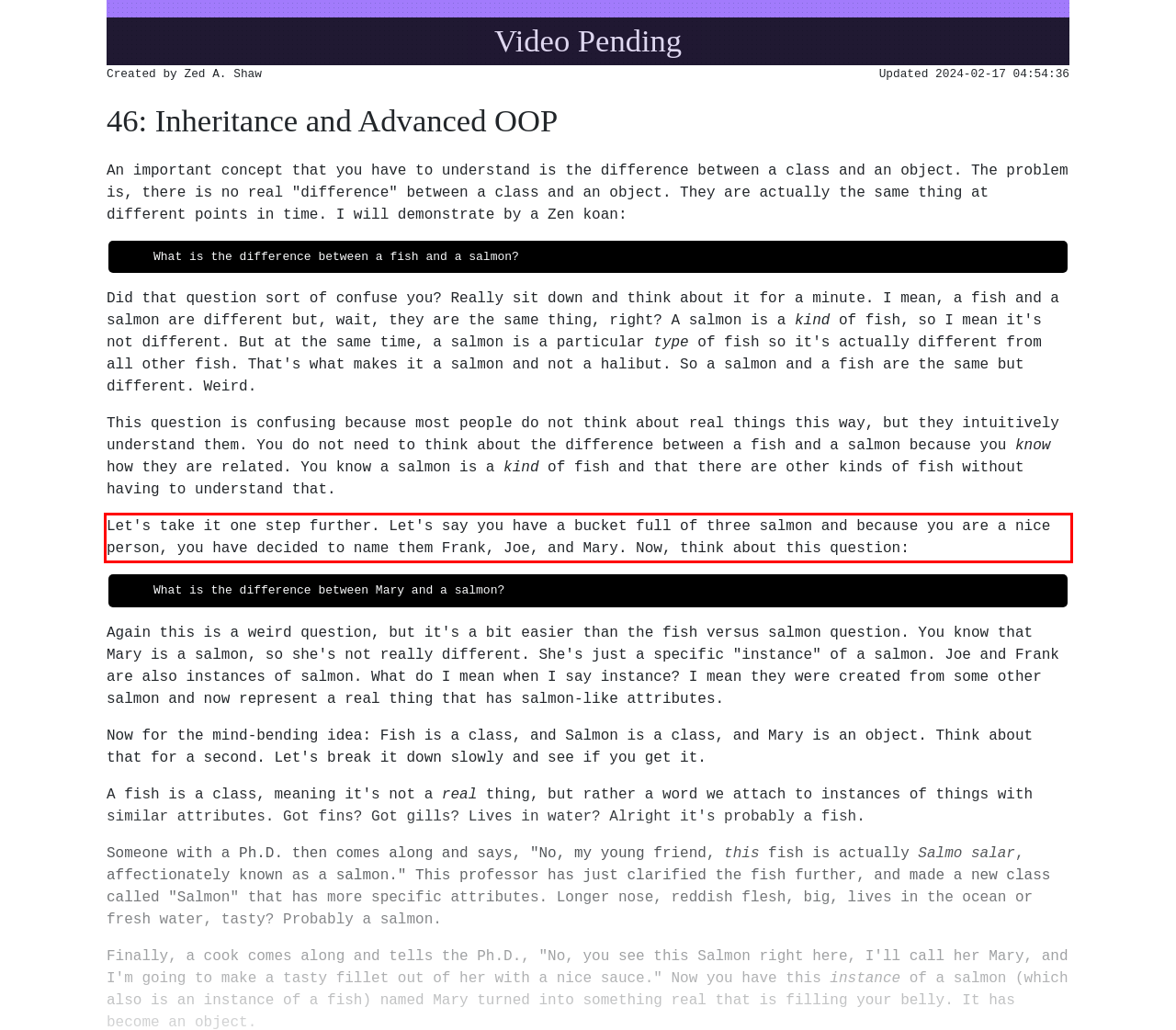From the given screenshot of a webpage, identify the red bounding box and extract the text content within it.

Let's take it one step further. Let's say you have a bucket full of three salmon and because you are a nice person, you have decided to name them Frank, Joe, and Mary. Now, think about this question: